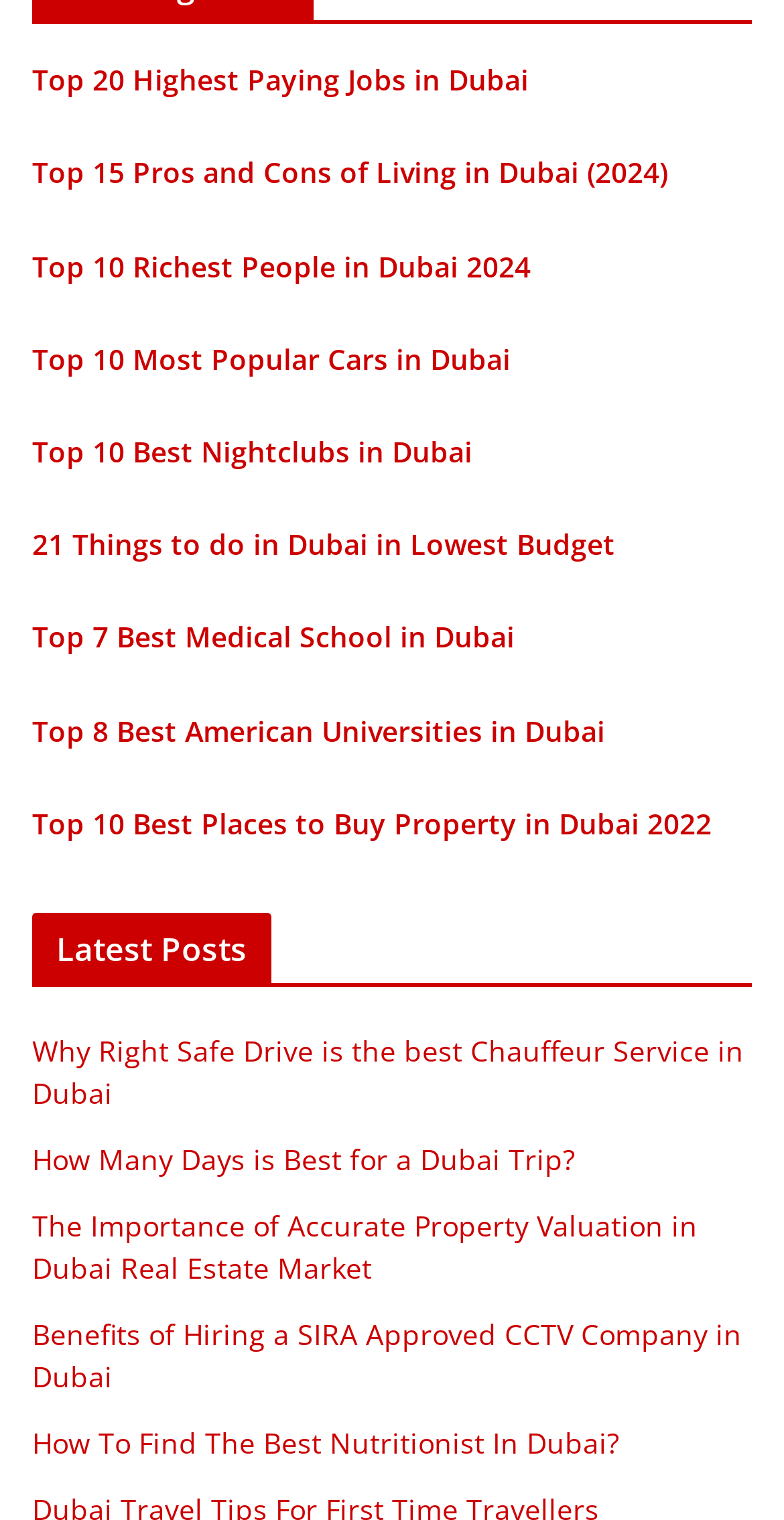Find the bounding box coordinates of the clickable area that will achieve the following instruction: "Click on Top 20 Highest Paying Jobs in Dubai".

[0.041, 0.04, 0.674, 0.065]